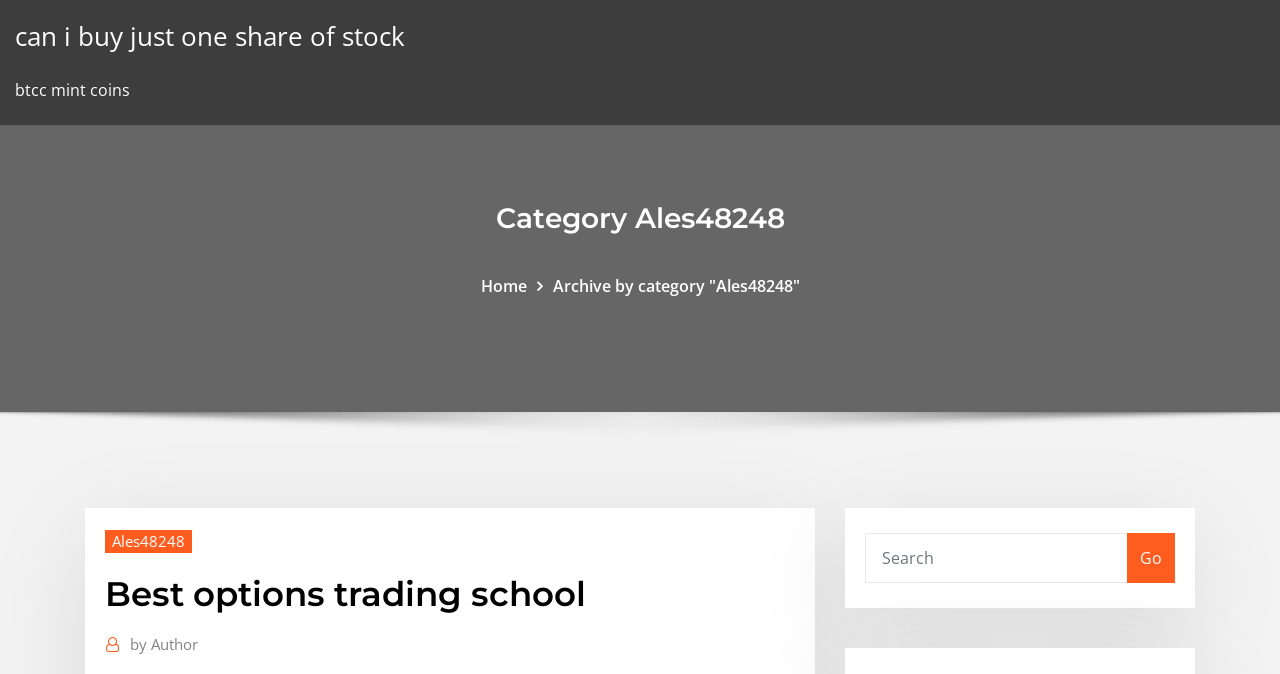Extract the bounding box of the UI element described as: "Home".

[0.375, 0.408, 0.411, 0.441]